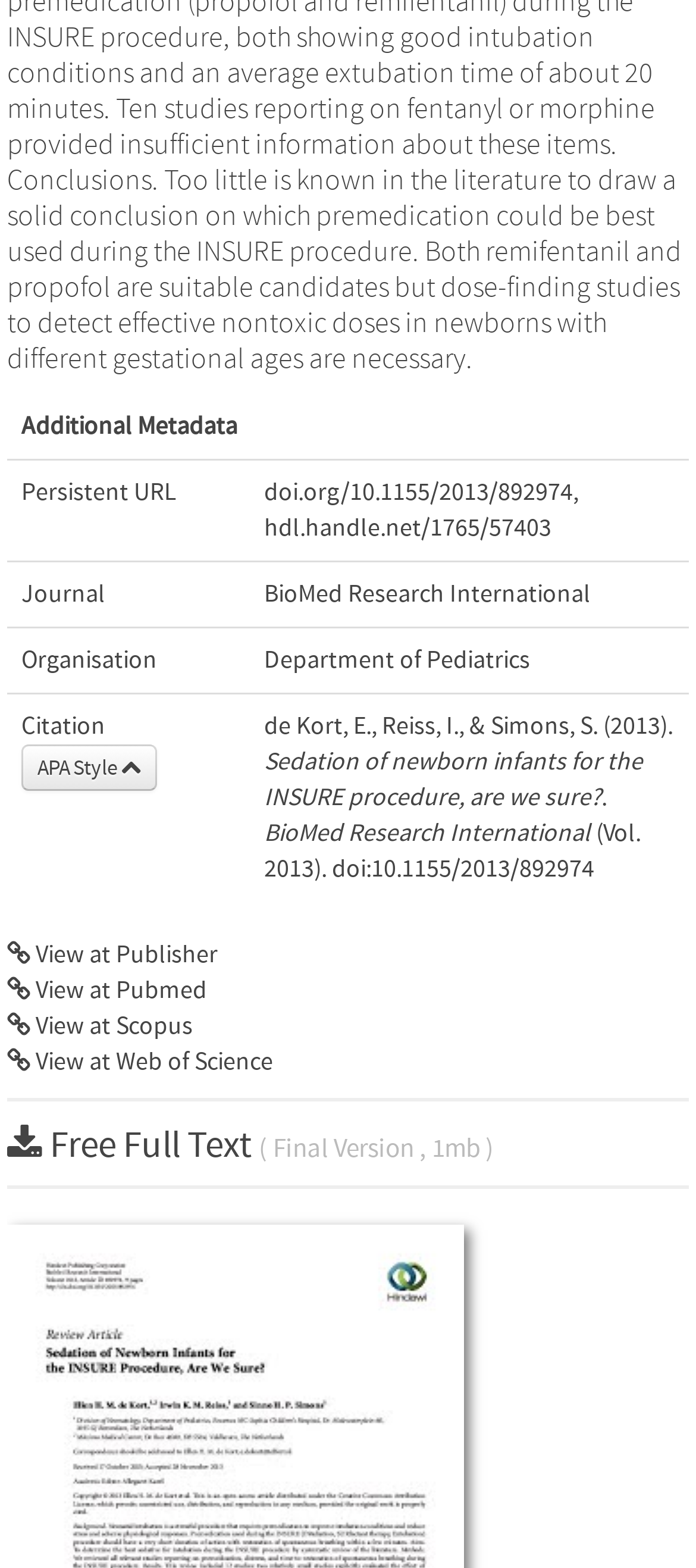Find the bounding box coordinates of the element to click in order to complete this instruction: "View at Pubmed". The bounding box coordinates must be four float numbers between 0 and 1, denoted as [left, top, right, bottom].

[0.01, 0.623, 0.297, 0.641]